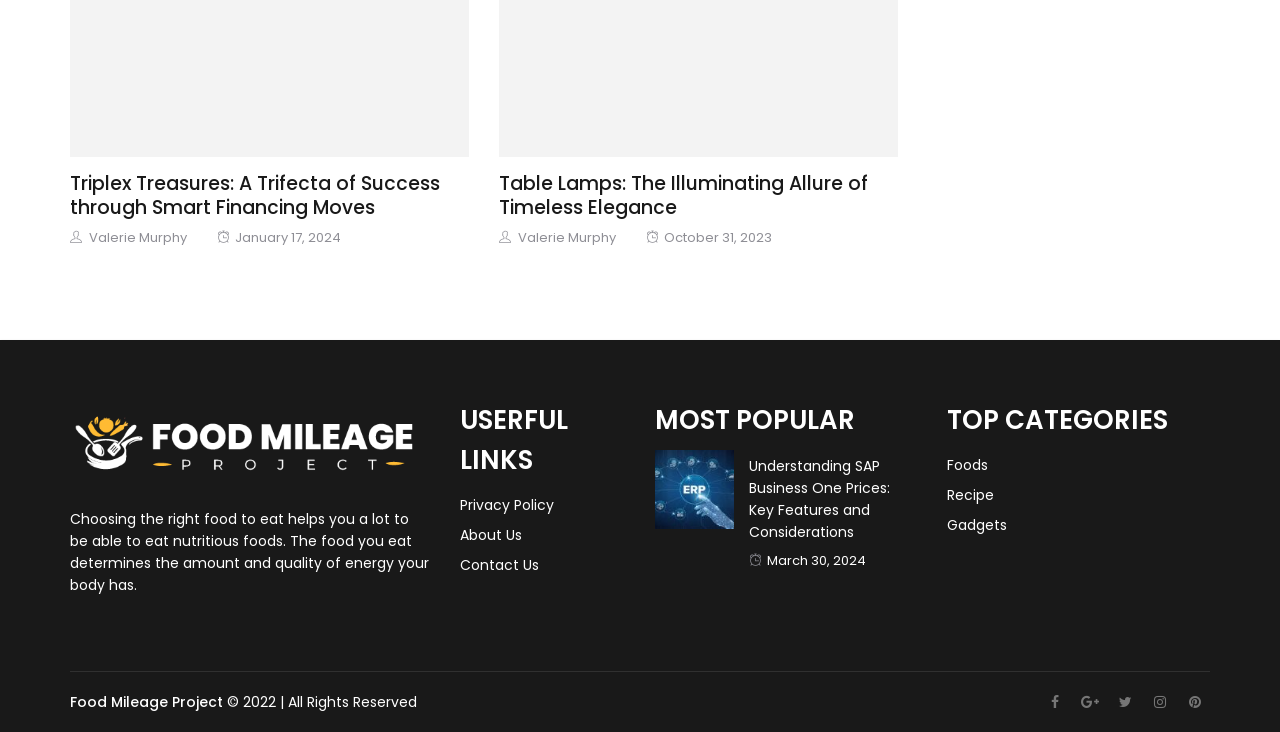Could you locate the bounding box coordinates for the section that should be clicked to accomplish this task: "Check the 'MOST POPULAR' section".

[0.512, 0.547, 0.717, 0.602]